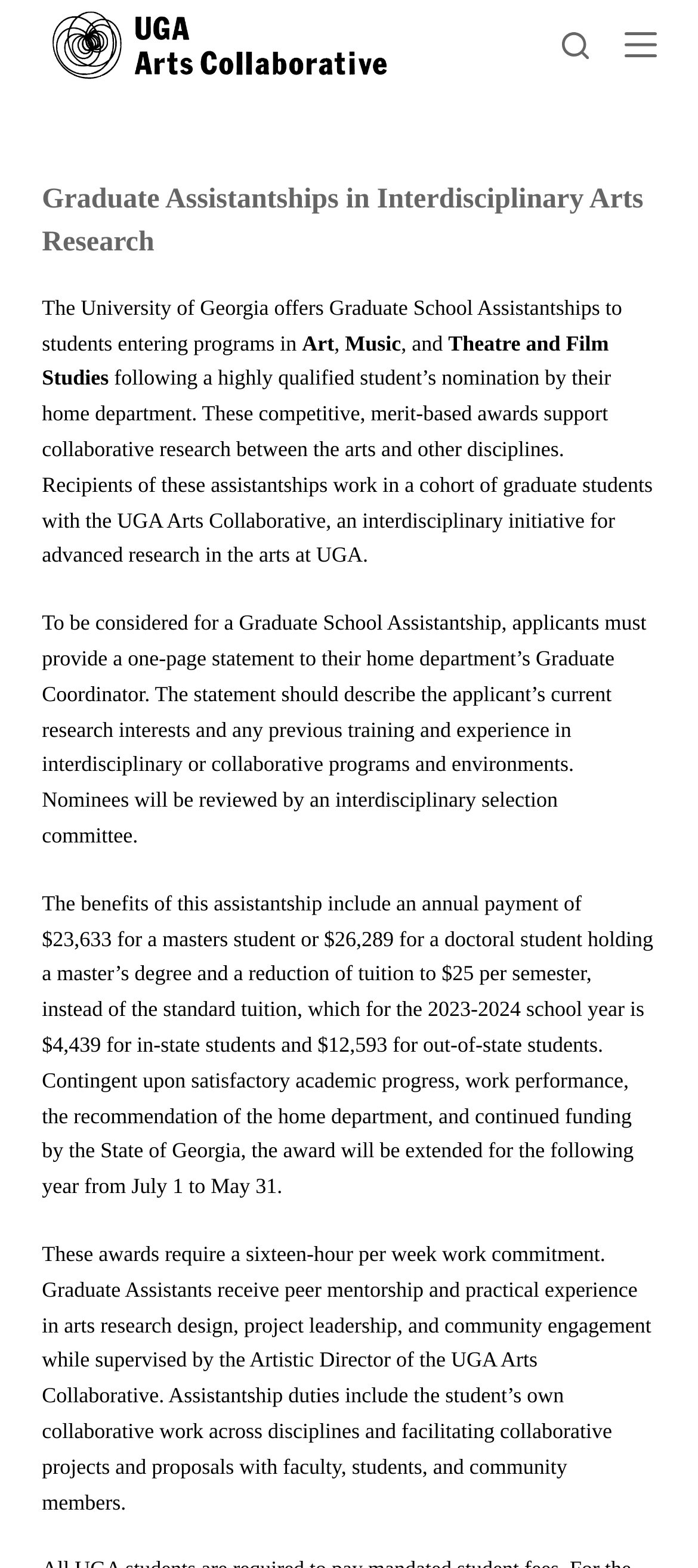Locate the bounding box of the UI element defined by this description: "Search". The coordinates should be given as four float numbers between 0 and 1, formatted as [left, top, right, bottom].

[0.804, 0.02, 0.843, 0.037]